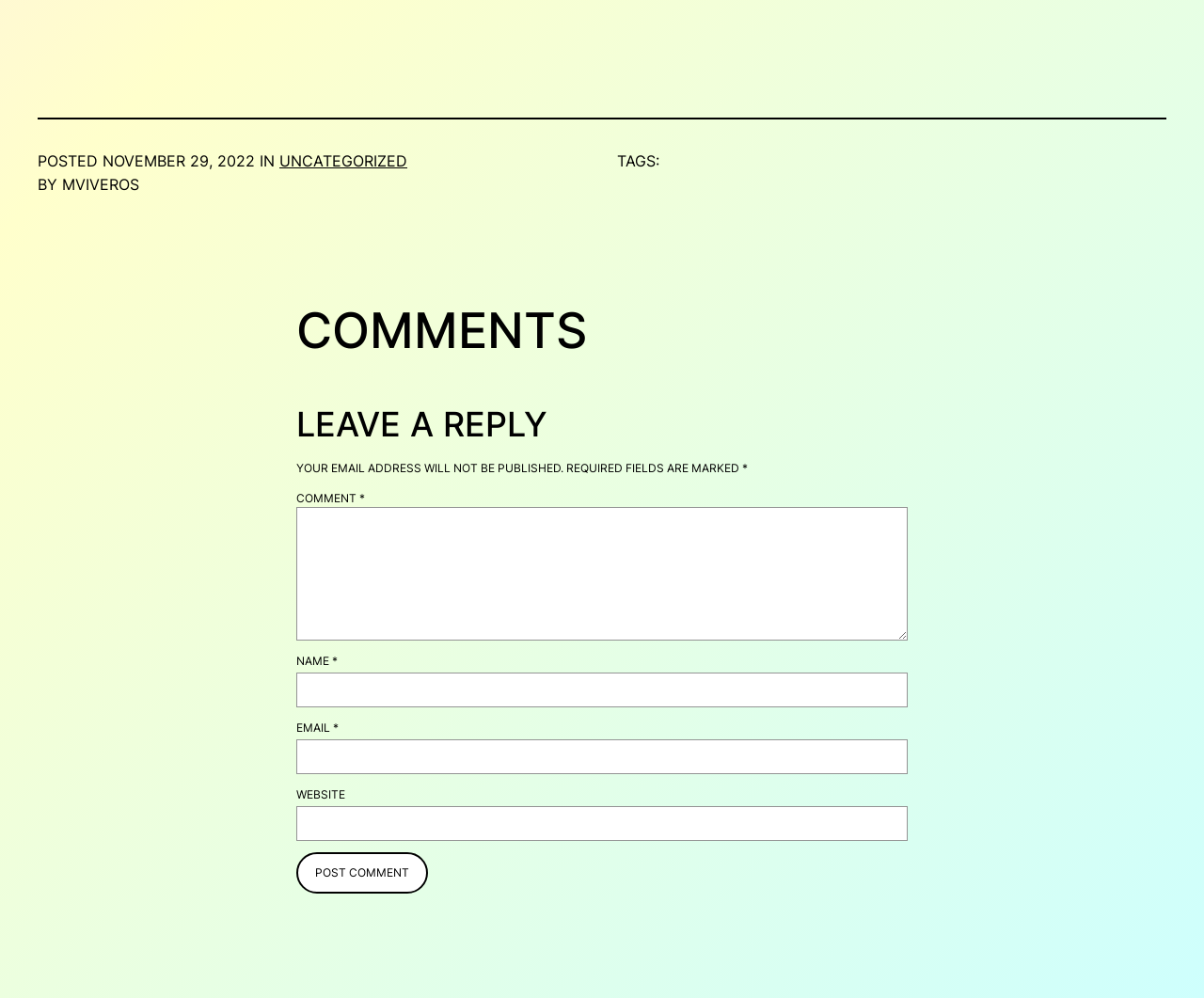Find and provide the bounding box coordinates for the UI element described here: "parent_node: EMAIL * aria-describedby="email-notes" name="email"". The coordinates should be given as four float numbers between 0 and 1: [left, top, right, bottom].

[0.246, 0.741, 0.754, 0.776]